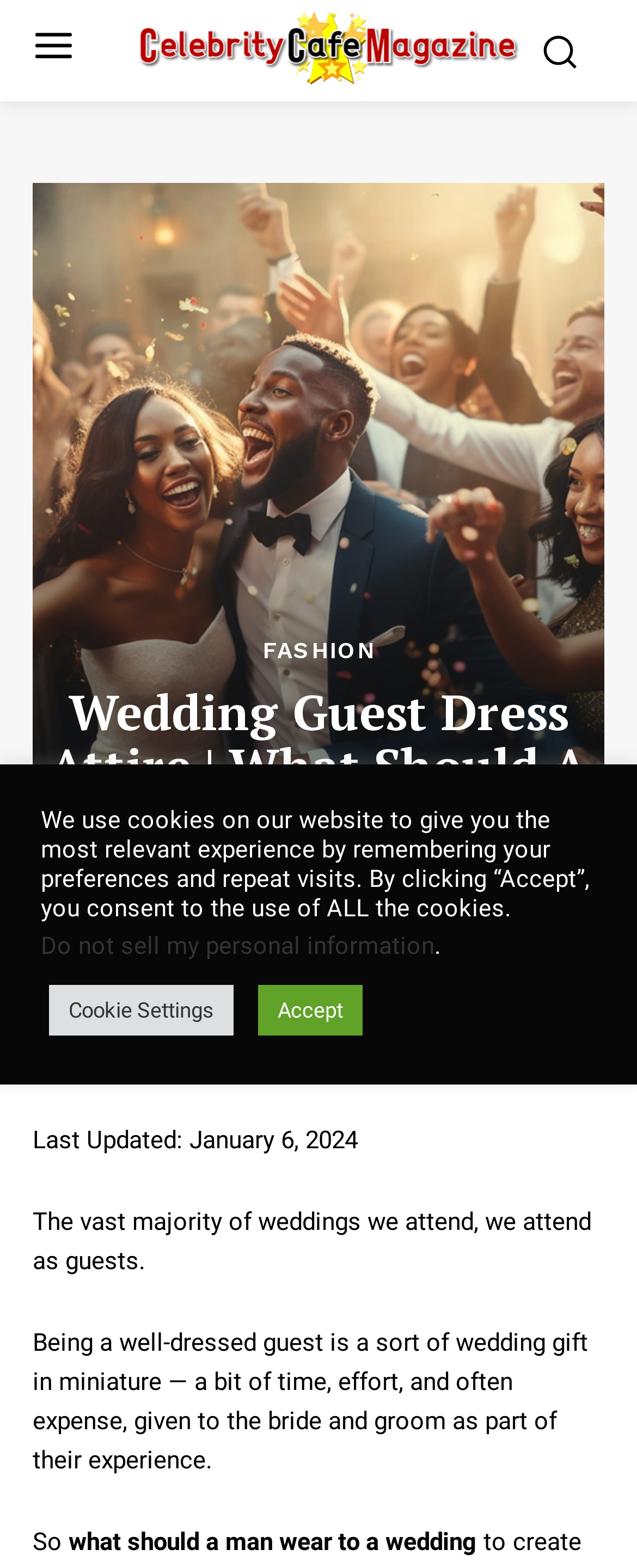Mark the bounding box of the element that matches the following description: "Accept".

[0.405, 0.628, 0.569, 0.66]